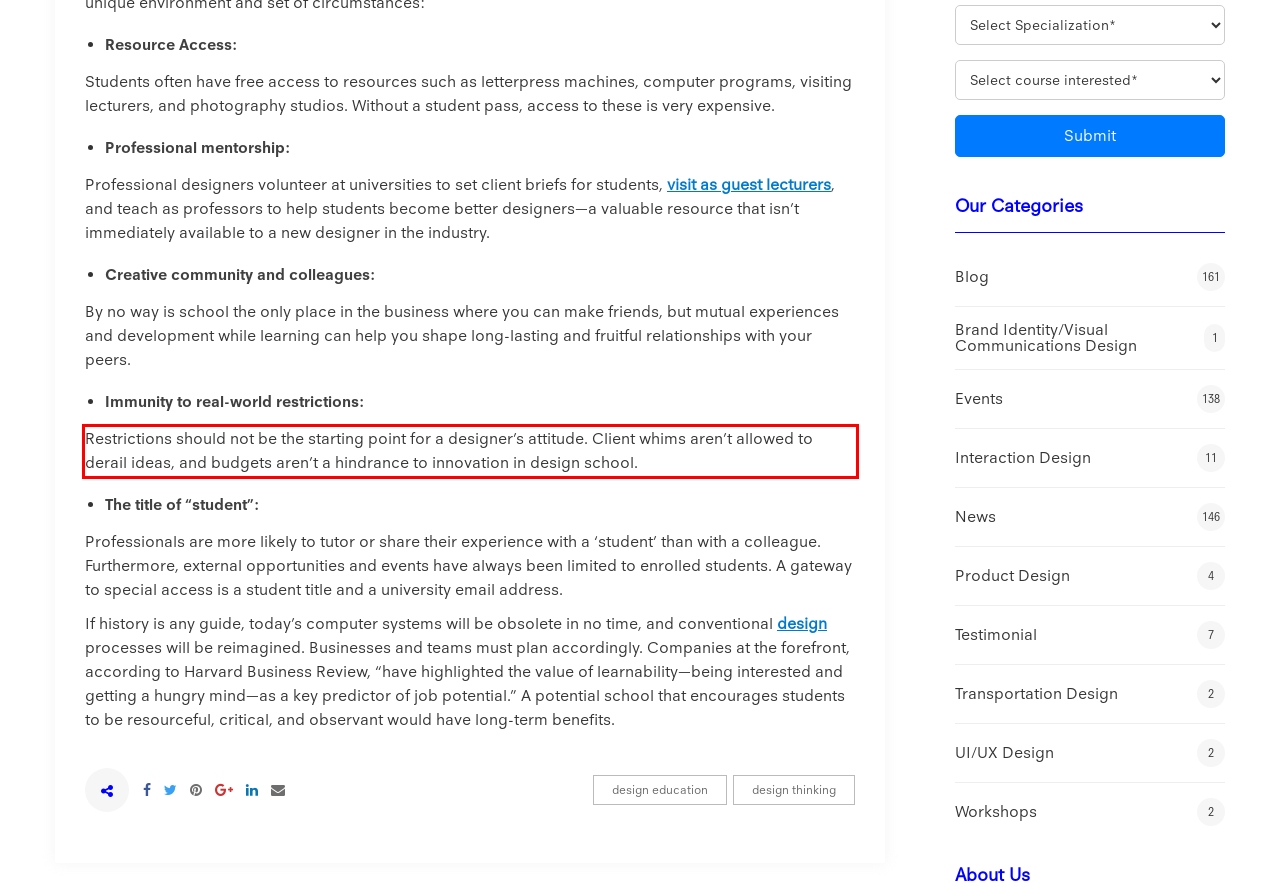Identify the text inside the red bounding box on the provided webpage screenshot by performing OCR.

Restrictions should not be the starting point for a designer’s attitude. Client whims aren’t allowed to derail ideas, and budgets aren’t a hindrance to innovation in design school.